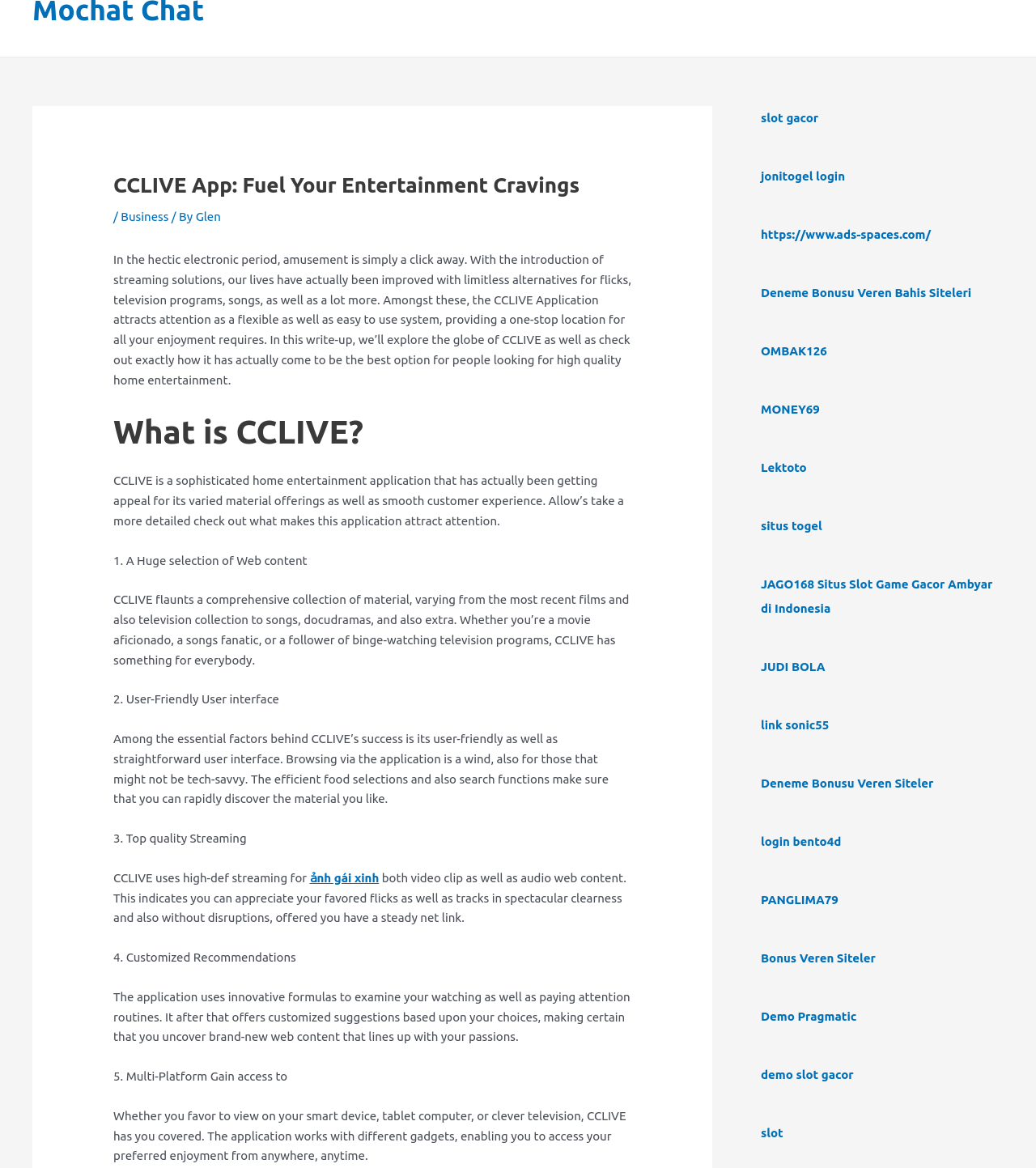Identify the bounding box coordinates of the region that should be clicked to execute the following instruction: "Follow on Instagram".

None